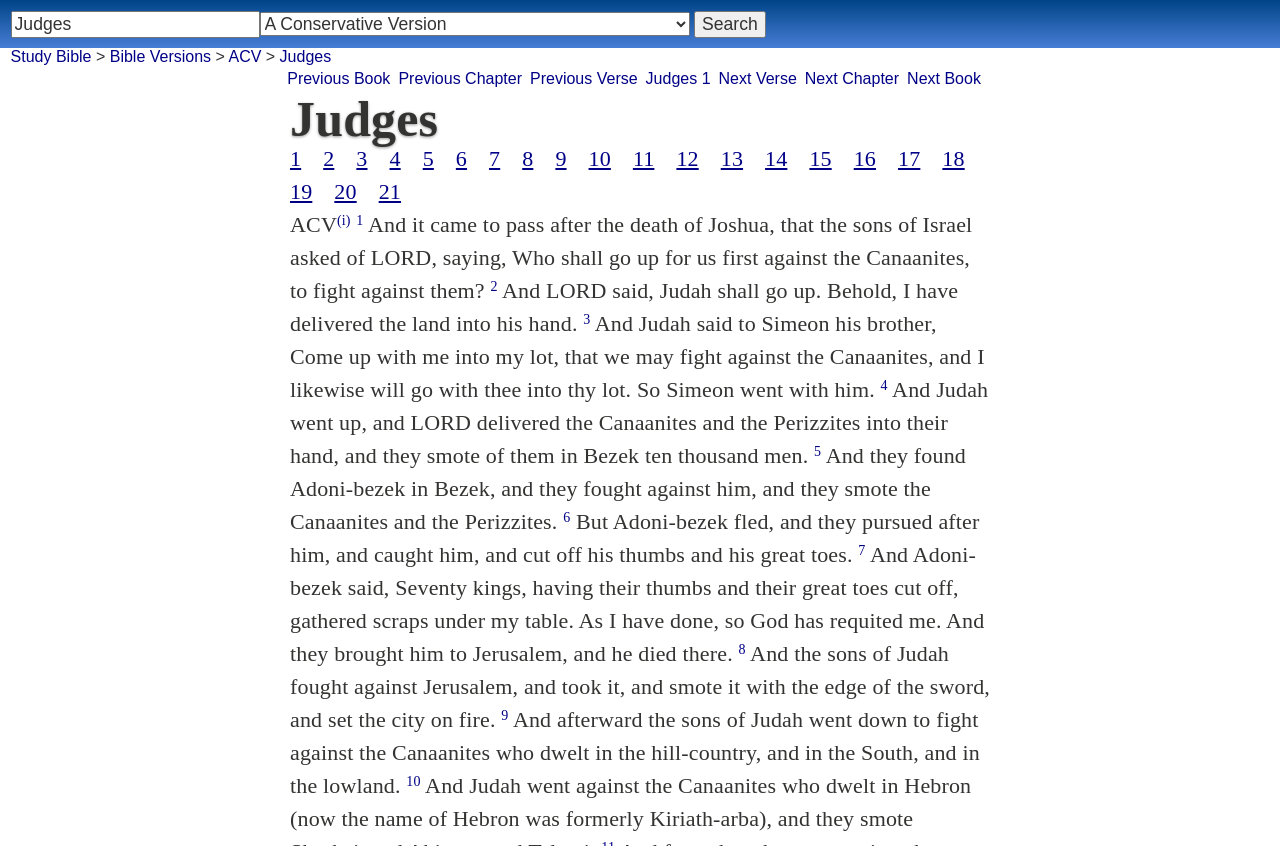Provide the bounding box coordinates for the UI element that is described by this text: "Study Bible". The coordinates should be in the form of four float numbers between 0 and 1: [left, top, right, bottom].

[0.008, 0.057, 0.071, 0.077]